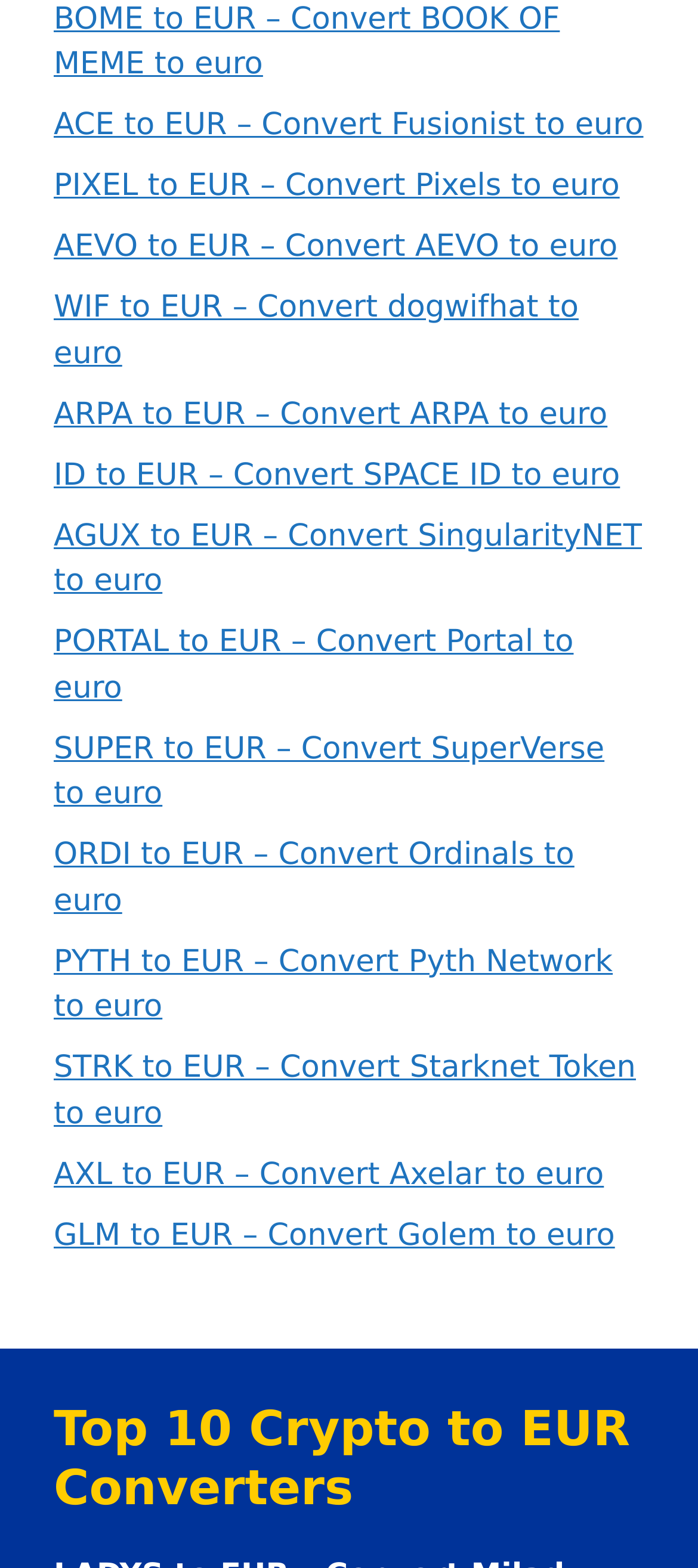How many cryptocurrency conversion options are available?
Use the information from the screenshot to give a comprehensive response to the question.

By counting the number of links provided on the webpage, I can see that there are 15 different cryptocurrency conversion options available, each converting a specific cryptocurrency to euros.